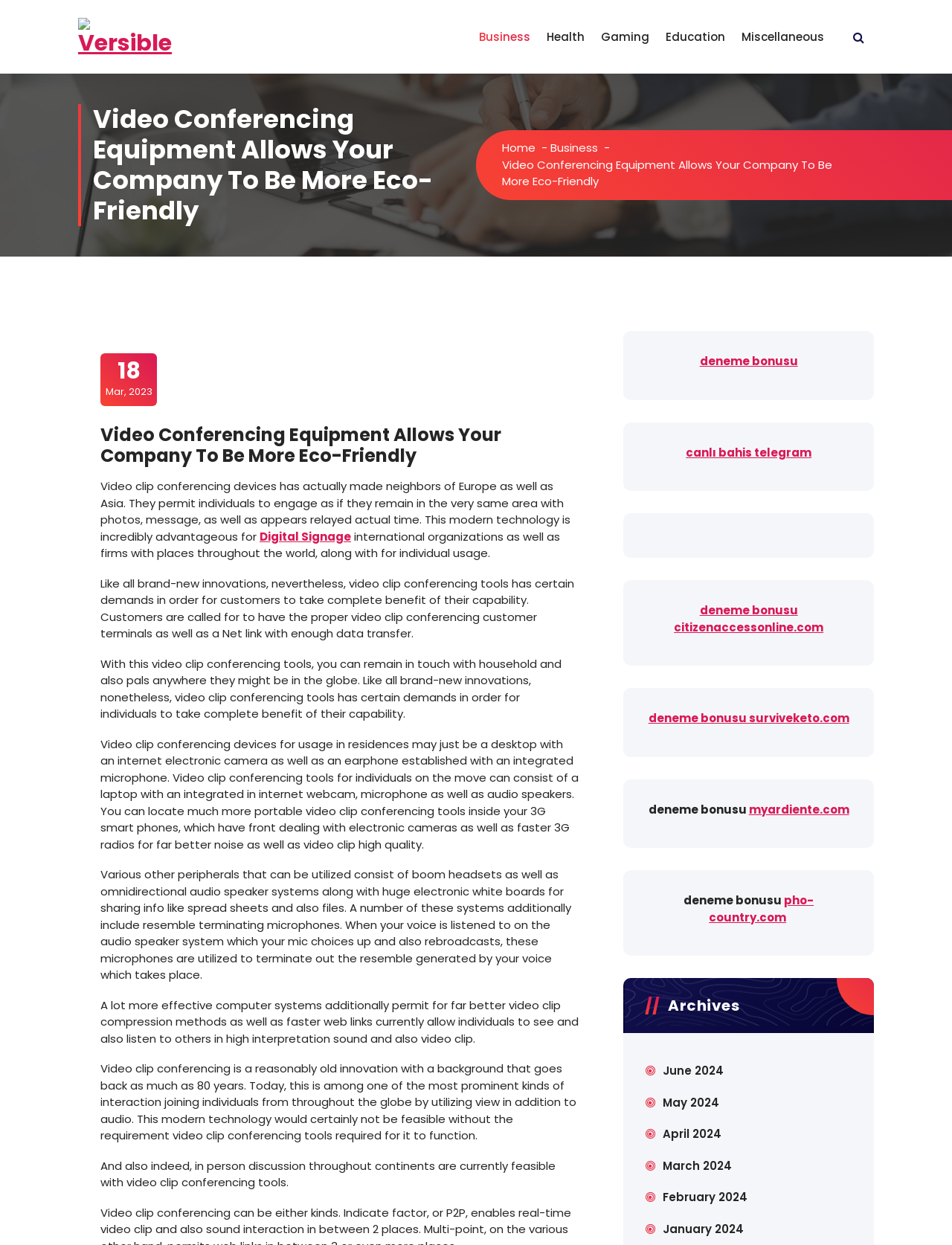Respond to the following query with just one word or a short phrase: 
What type of peripherals can be used with video conferencing equipment?

Boom headsets and omnidirectional speaker systems